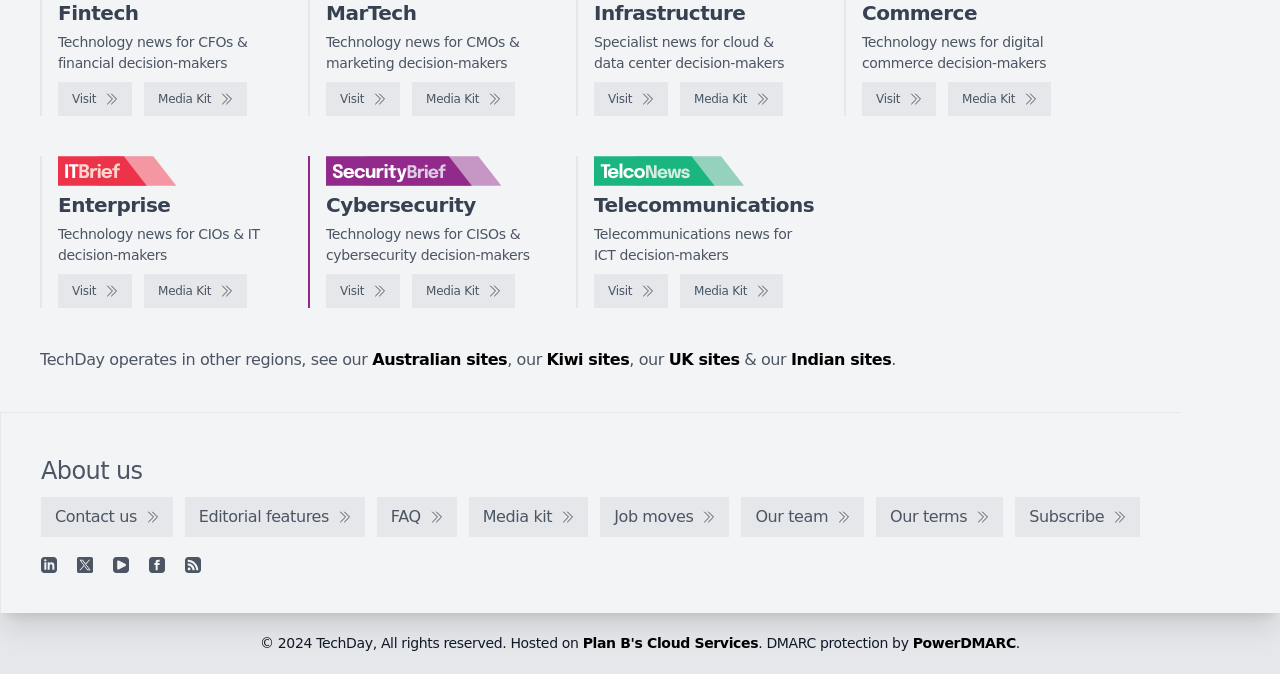Could you determine the bounding box coordinates of the clickable element to complete the instruction: "Go to IT Brief"? Provide the coordinates as four float numbers between 0 and 1, i.e., [left, top, right, bottom].

[0.045, 0.232, 0.209, 0.276]